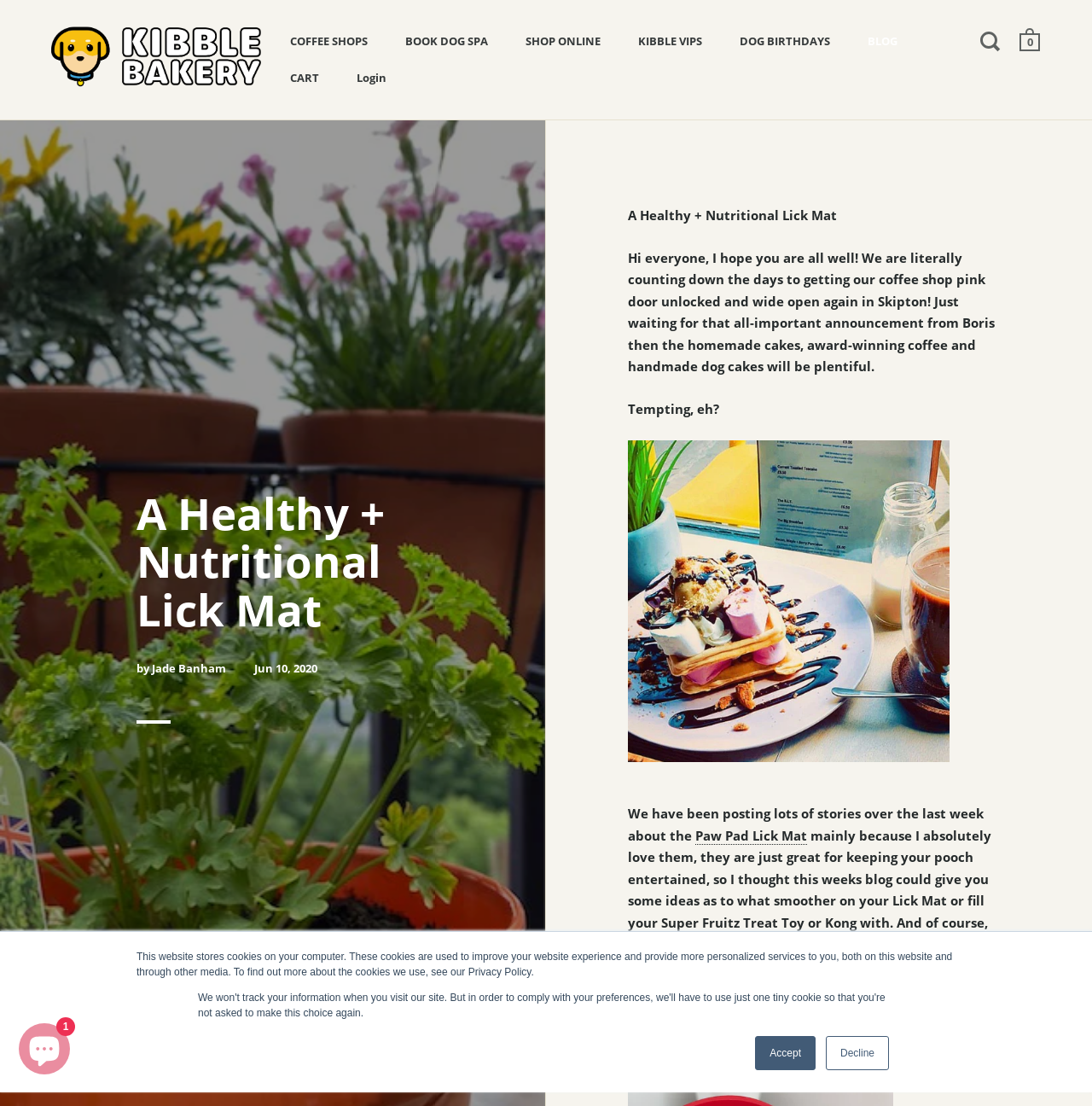Provide a brief response to the question using a single word or phrase: 
What is the author of the blog post?

Jade Banham